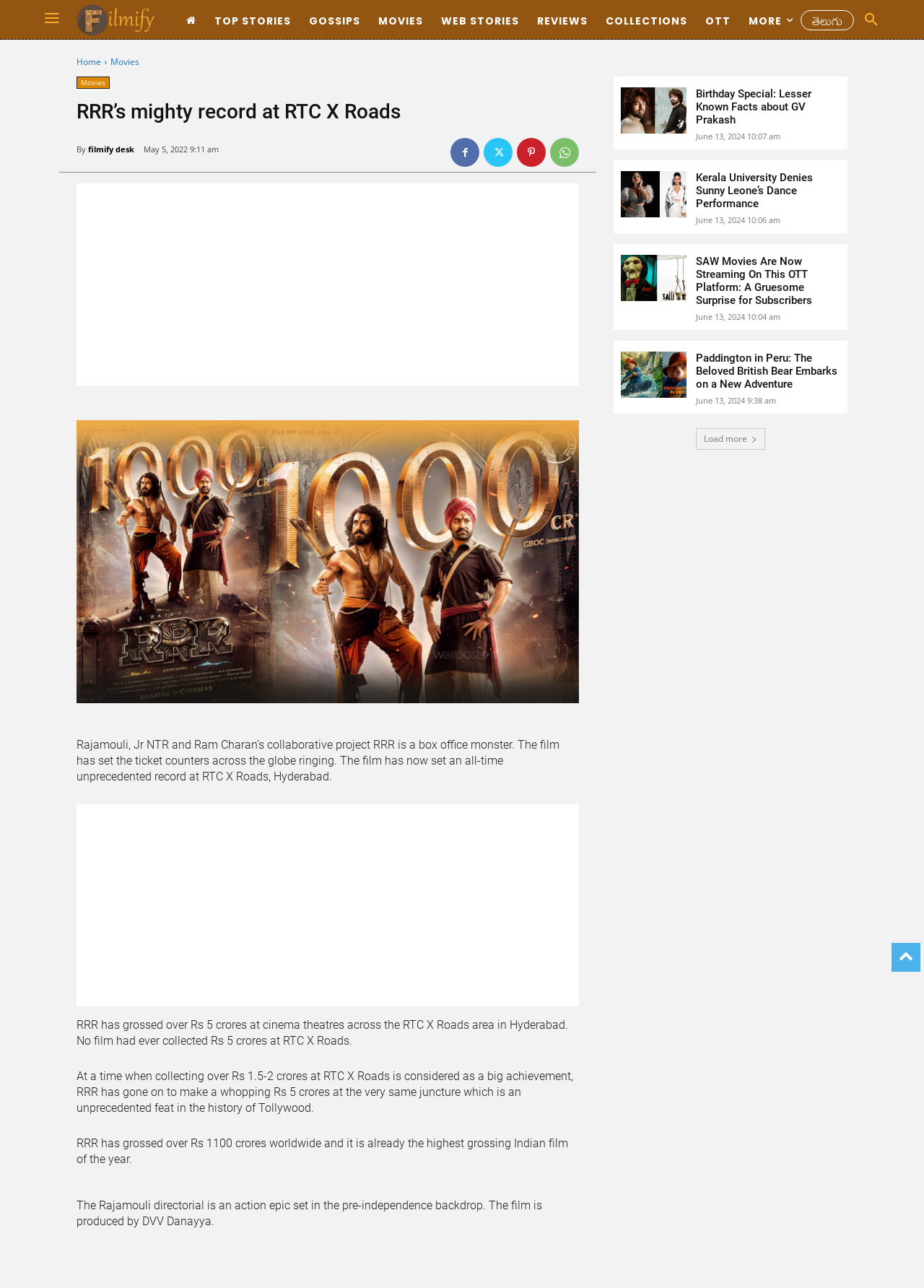Locate the bounding box of the user interface element based on this description: "Top Stories".

[0.224, 0.011, 0.323, 0.022]